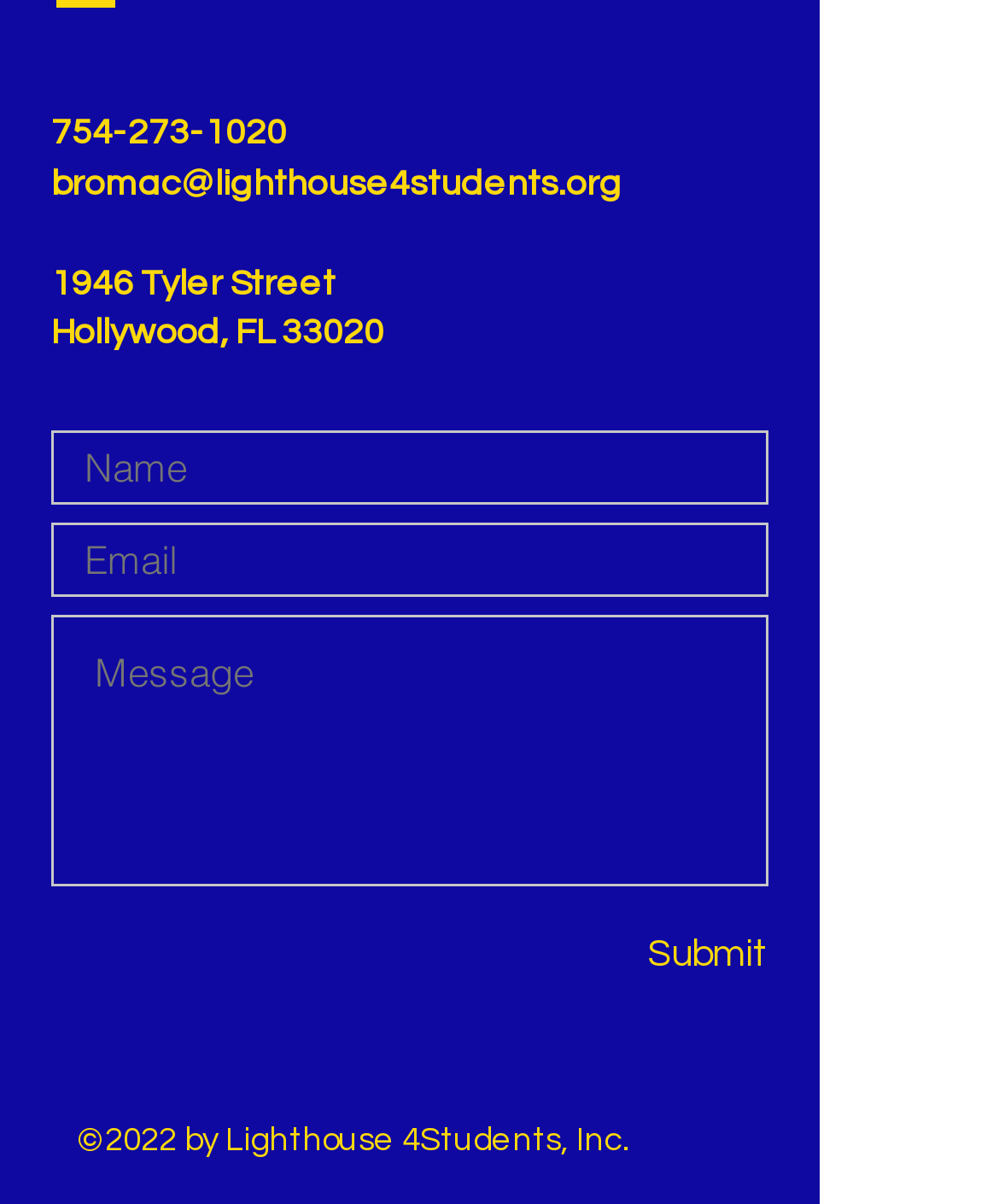Using the provided element description: "aria-label="Name" name="name" placeholder="Name"", identify the bounding box coordinates. The coordinates should be four floats between 0 and 1 in the order [left, top, right, bottom].

[0.051, 0.358, 0.769, 0.419]